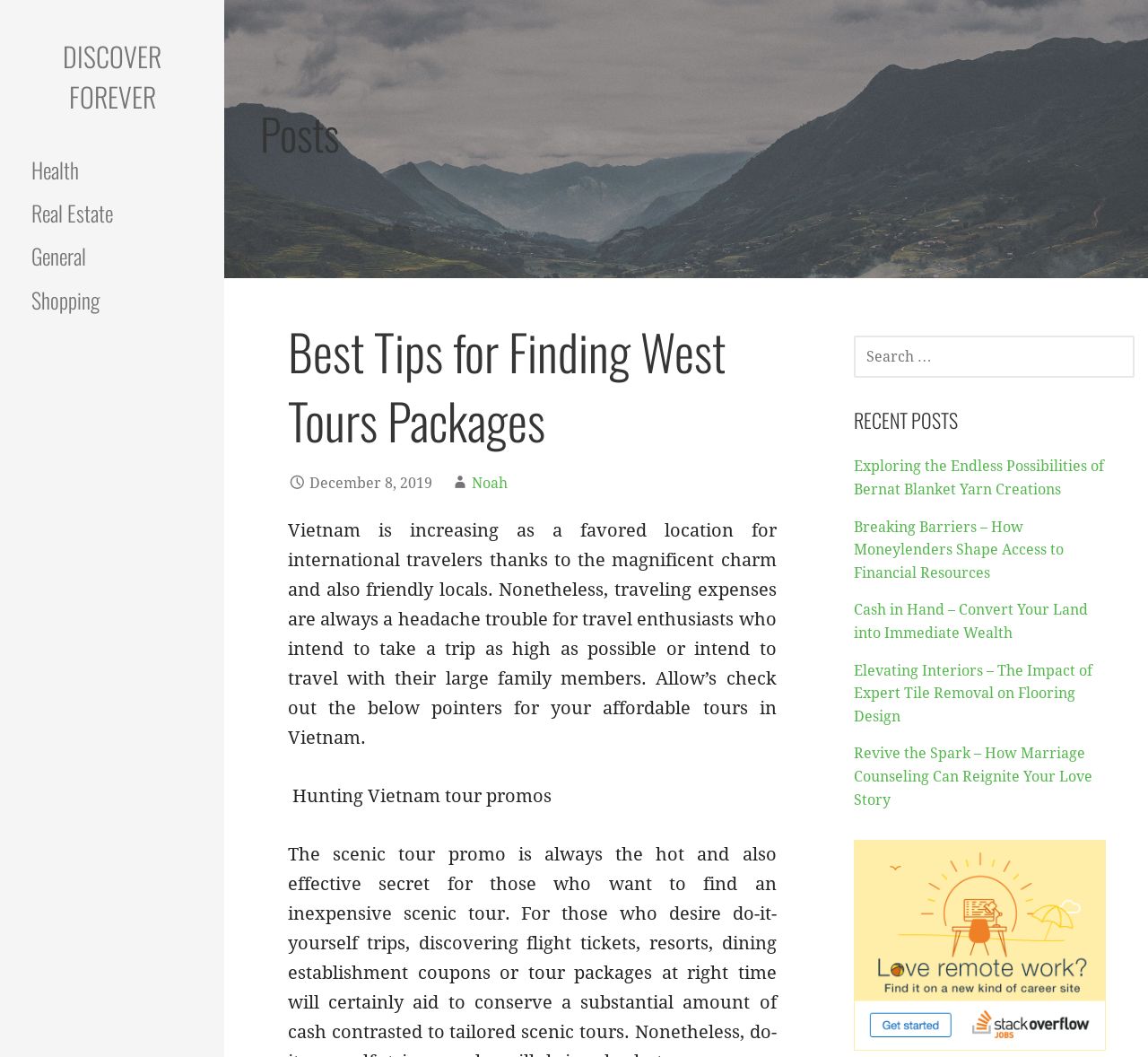Using the image as a reference, answer the following question in as much detail as possible:
What is the date of the first post?

The date of the first post is mentioned as 'December 8, 2019' which is displayed below the heading 'Best Tips for Finding West Tours Packages'.